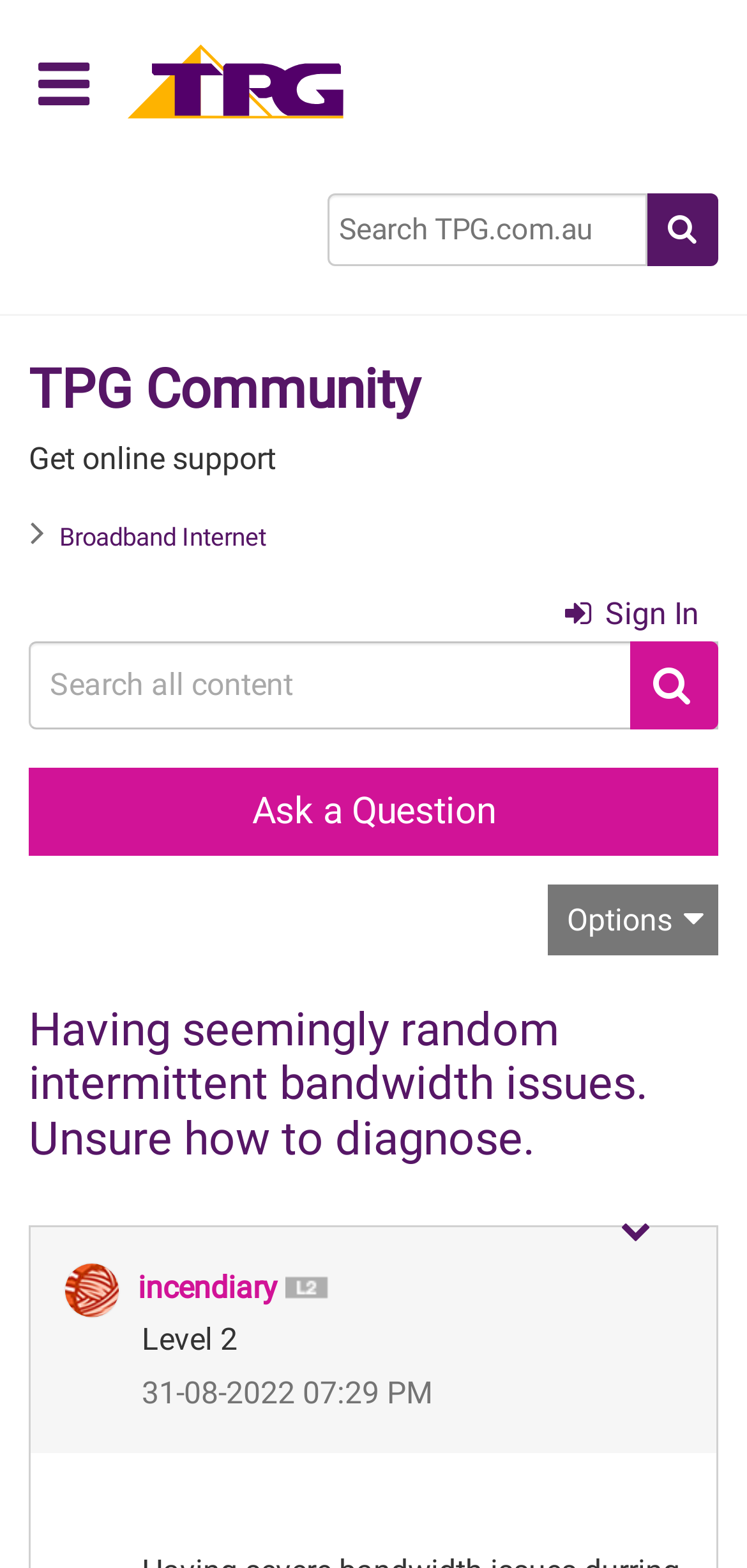Find the bounding box coordinates for the area that must be clicked to perform this action: "View profile of incendiary".

[0.185, 0.809, 0.372, 0.833]